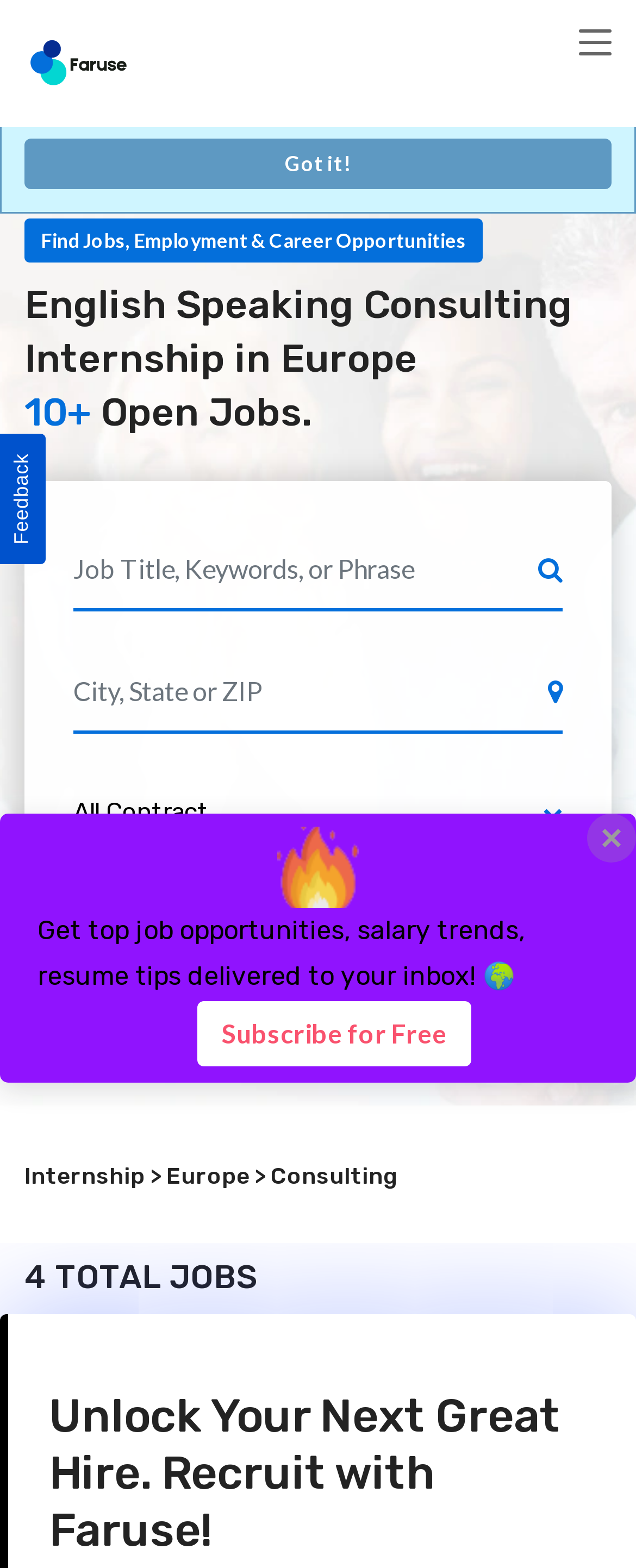Provide your answer in one word or a succinct phrase for the question: 
What is the default search criteria for job title?

Job Title, Keywords, or Phrase